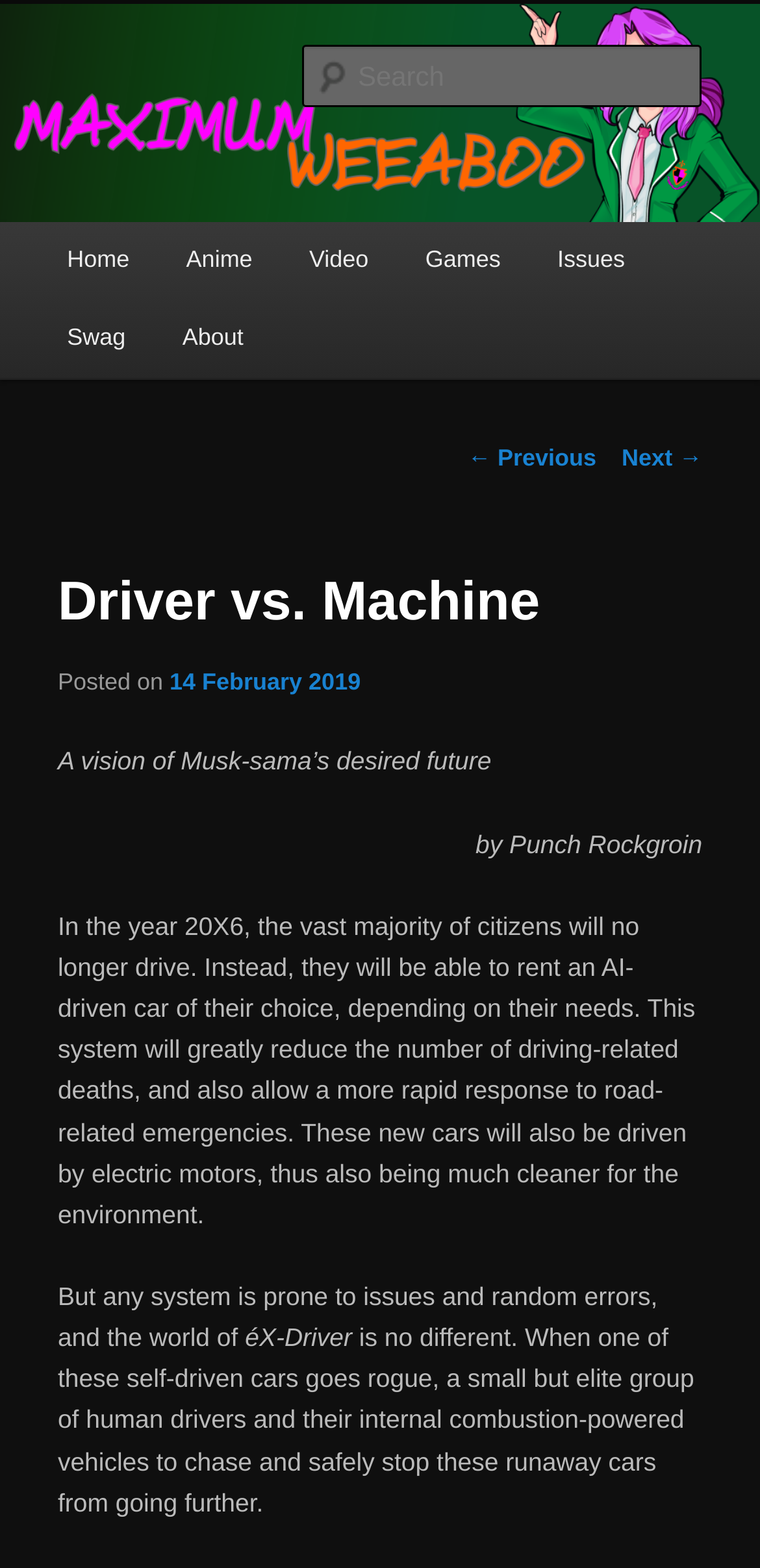What is the name of the anime mentioned in the post?
Use the information from the screenshot to give a comprehensive response to the question.

The name of the anime mentioned in the post can be found in the static text element with the text 'éX-Driver' which is a child of the 'Driver vs. Machine' heading.